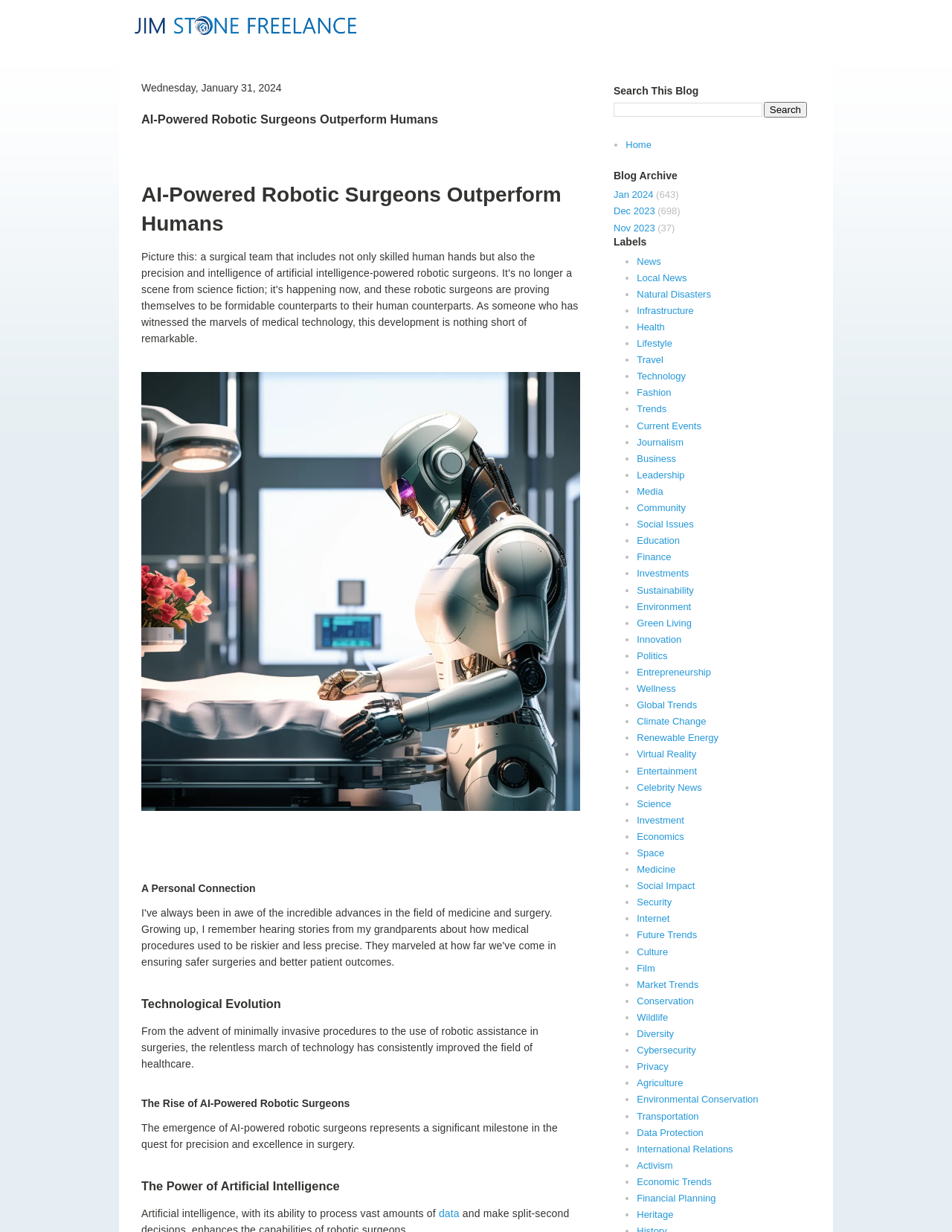Show the bounding box coordinates for the HTML element as described: "News".

[0.669, 0.208, 0.694, 0.217]